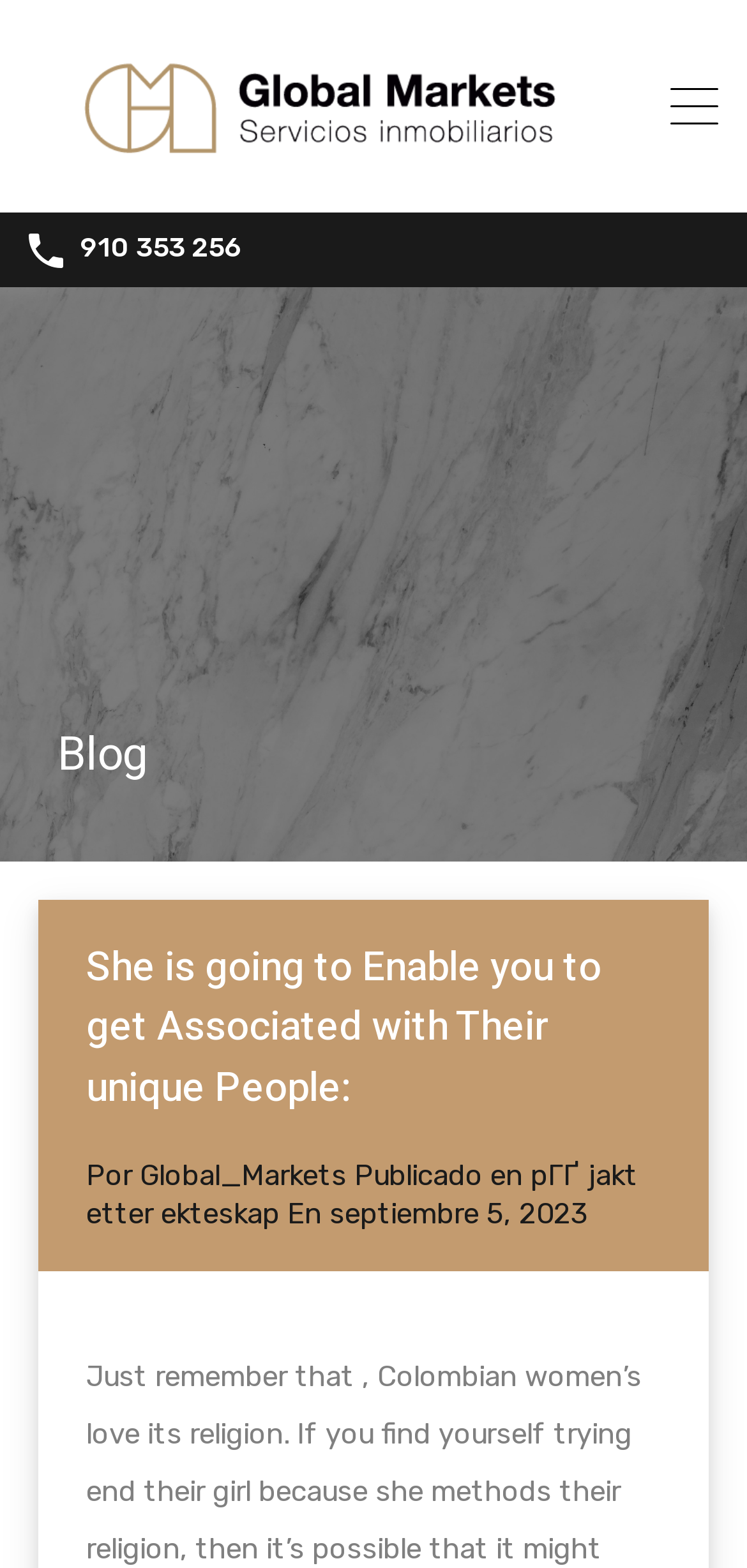What is the category of the blog post?
Please interpret the details in the image and answer the question thoroughly.

I determined the category of the blog post by looking at the heading 'She is going to Enable you to get Associated with Their unique People:' and the link 'Global Markets' above it, which suggests that the blog post is categorized under 'Global Markets'.